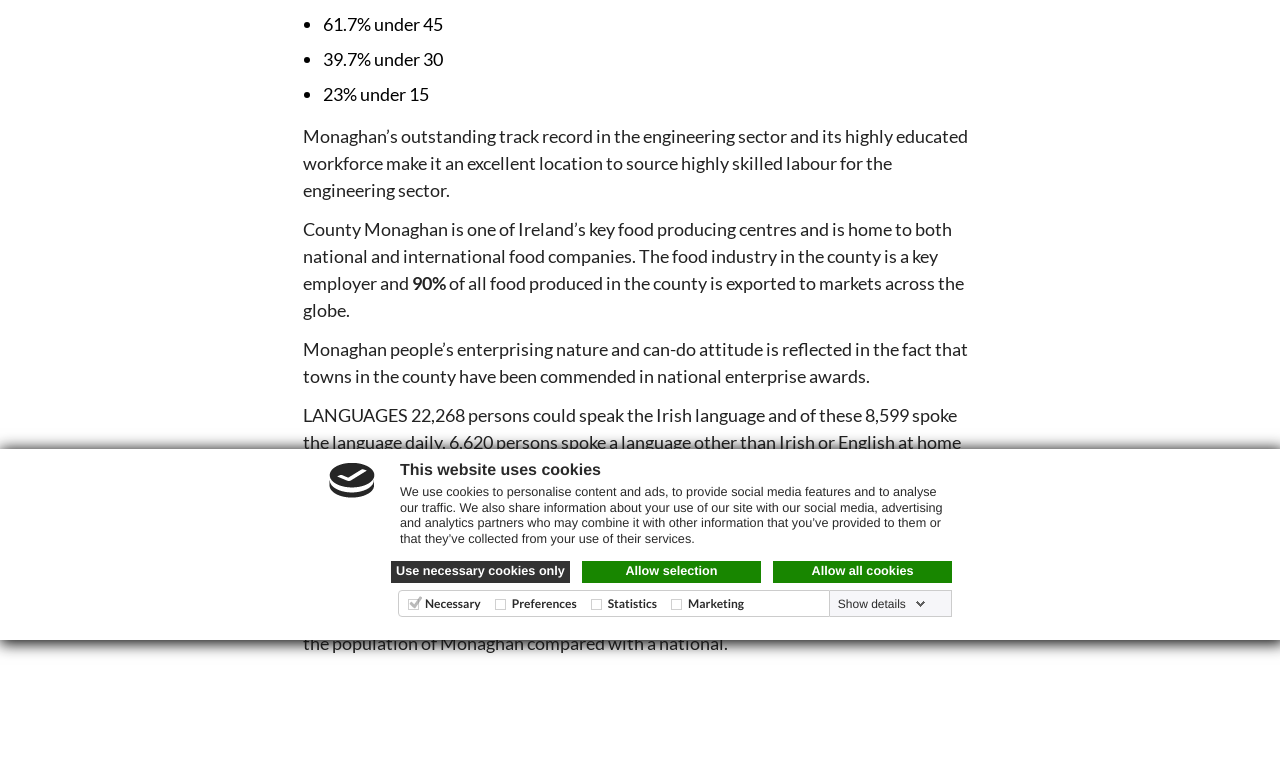Given the element description: "Allow selection", predict the bounding box coordinates of this UI element. The coordinates must be four float numbers between 0 and 1, given as [left, top, right, bottom].

[0.455, 0.735, 0.595, 0.764]